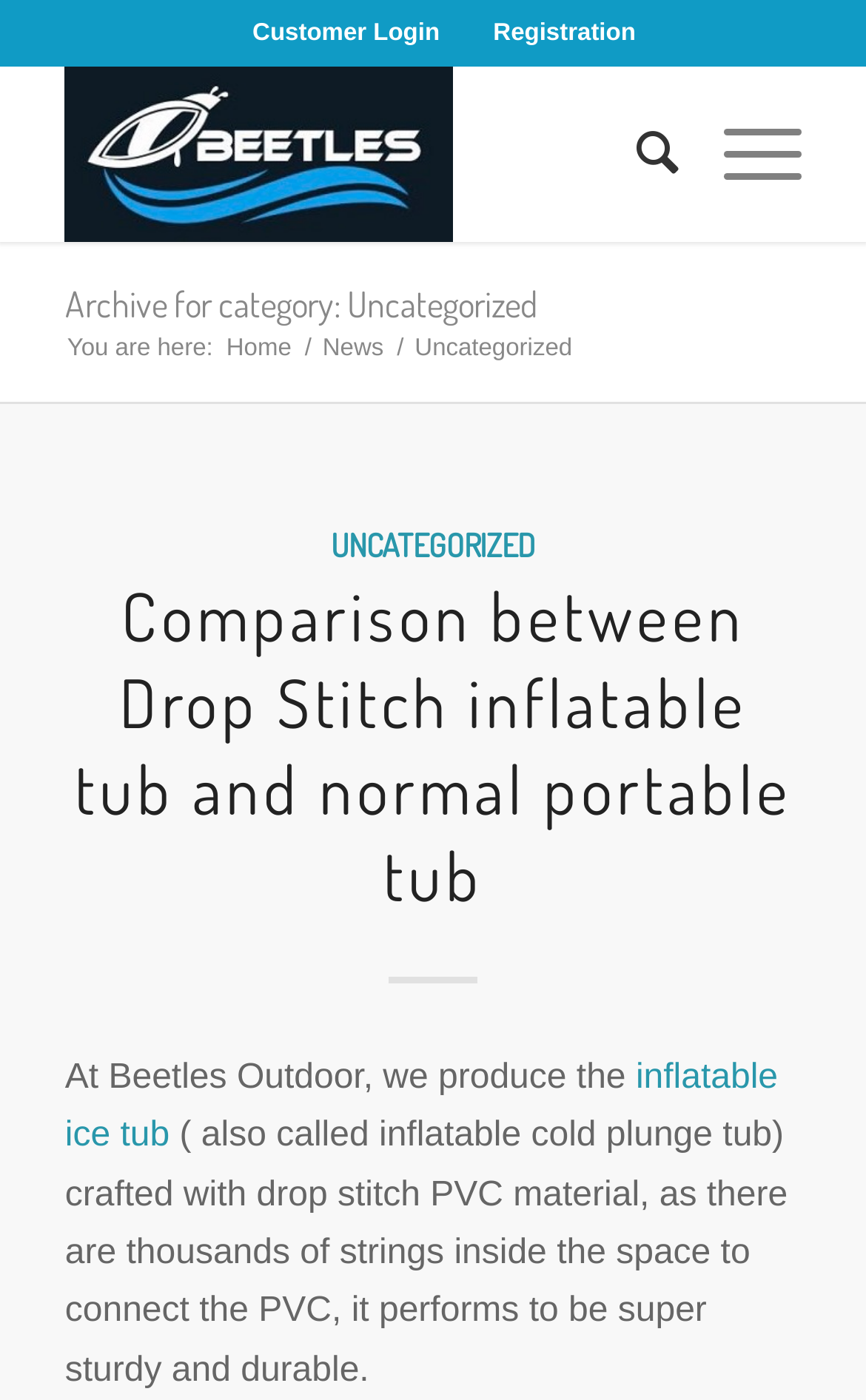Indicate the bounding box coordinates of the clickable region to achieve the following instruction: "login to customer account."

[0.292, 0.003, 0.508, 0.044]